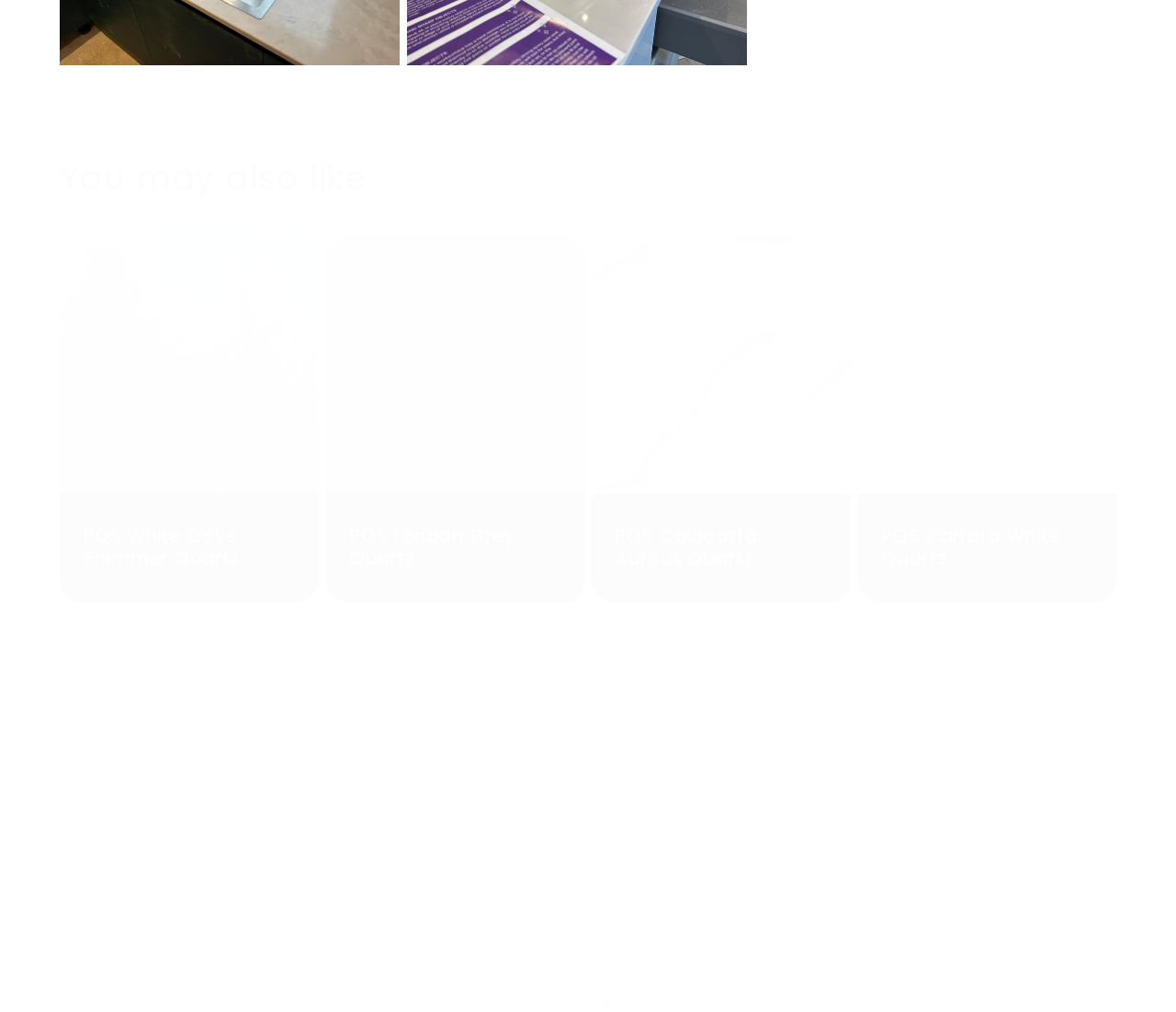Can you specify the bounding box coordinates of the area that needs to be clicked to fulfill the following instruction: "Contact us through email"?

[0.051, 0.741, 0.271, 0.763]